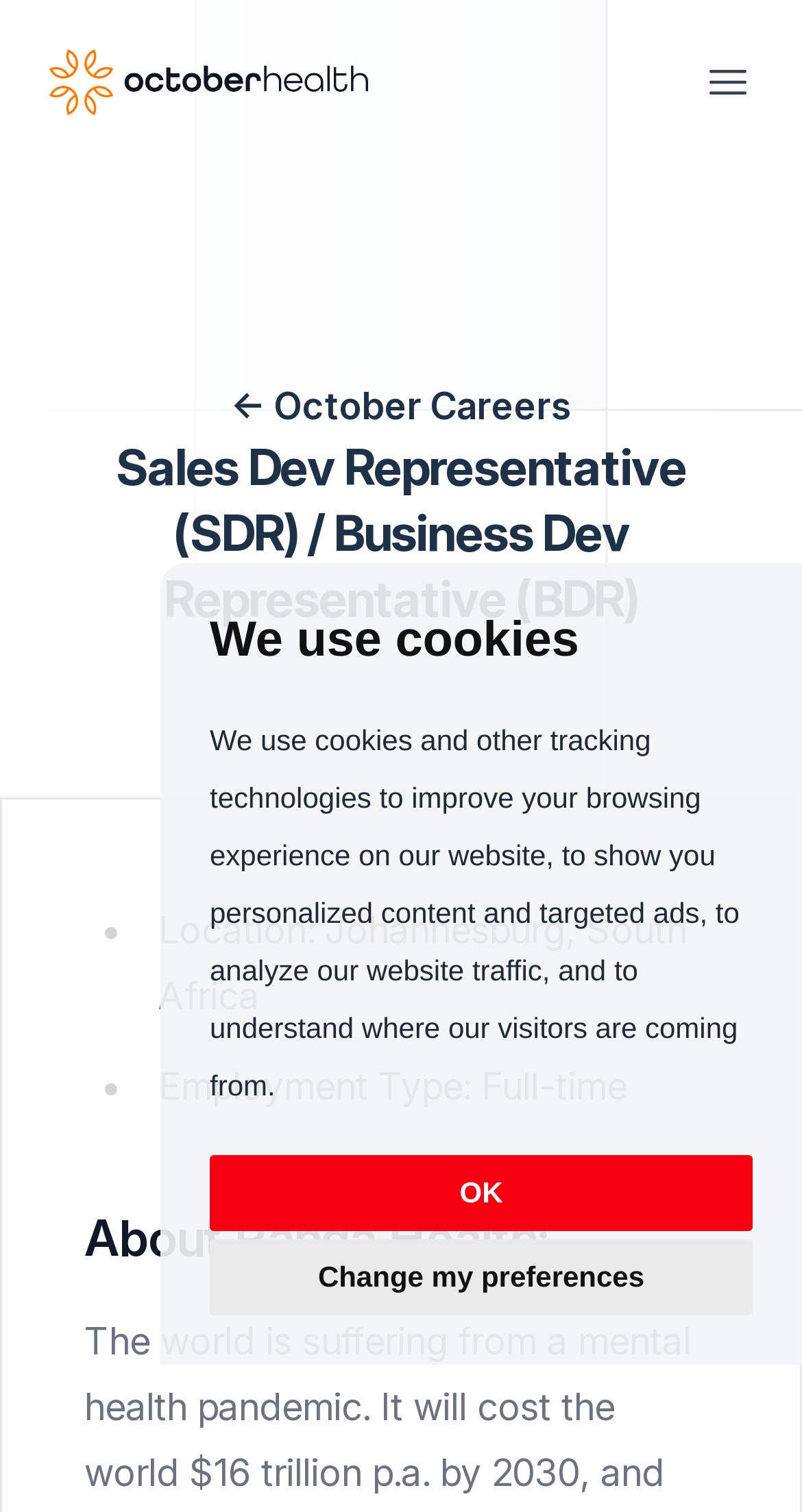Answer the question with a single word or phrase: 
What is the location of the job?

Johannesburg, South Africa